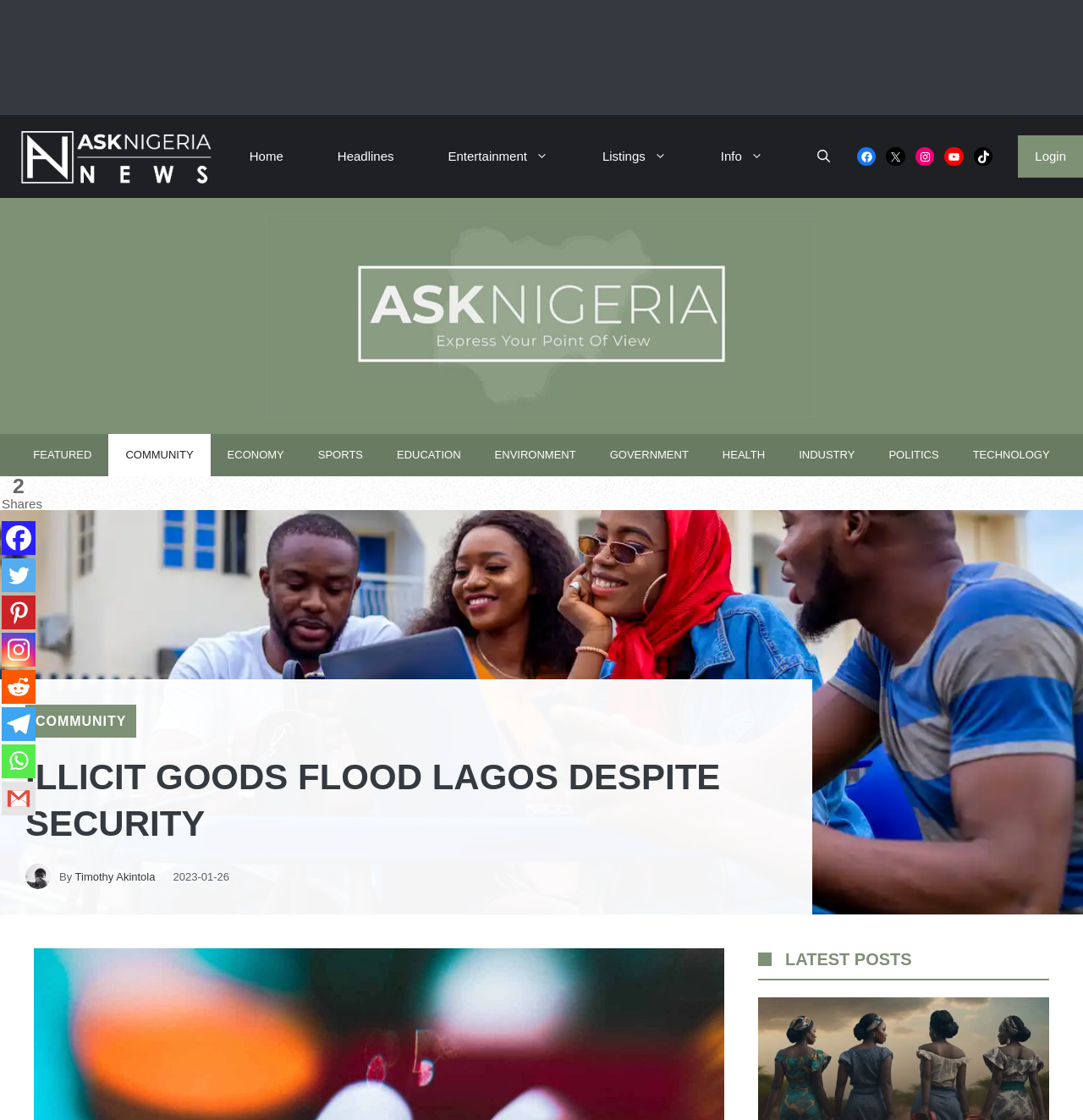Please give the bounding box coordinates of the area that should be clicked to fulfill the following instruction: "Read the article by Timothy Akintola". The coordinates should be in the format of four float numbers from 0 to 1, i.e., [left, top, right, bottom].

[0.069, 0.777, 0.143, 0.788]